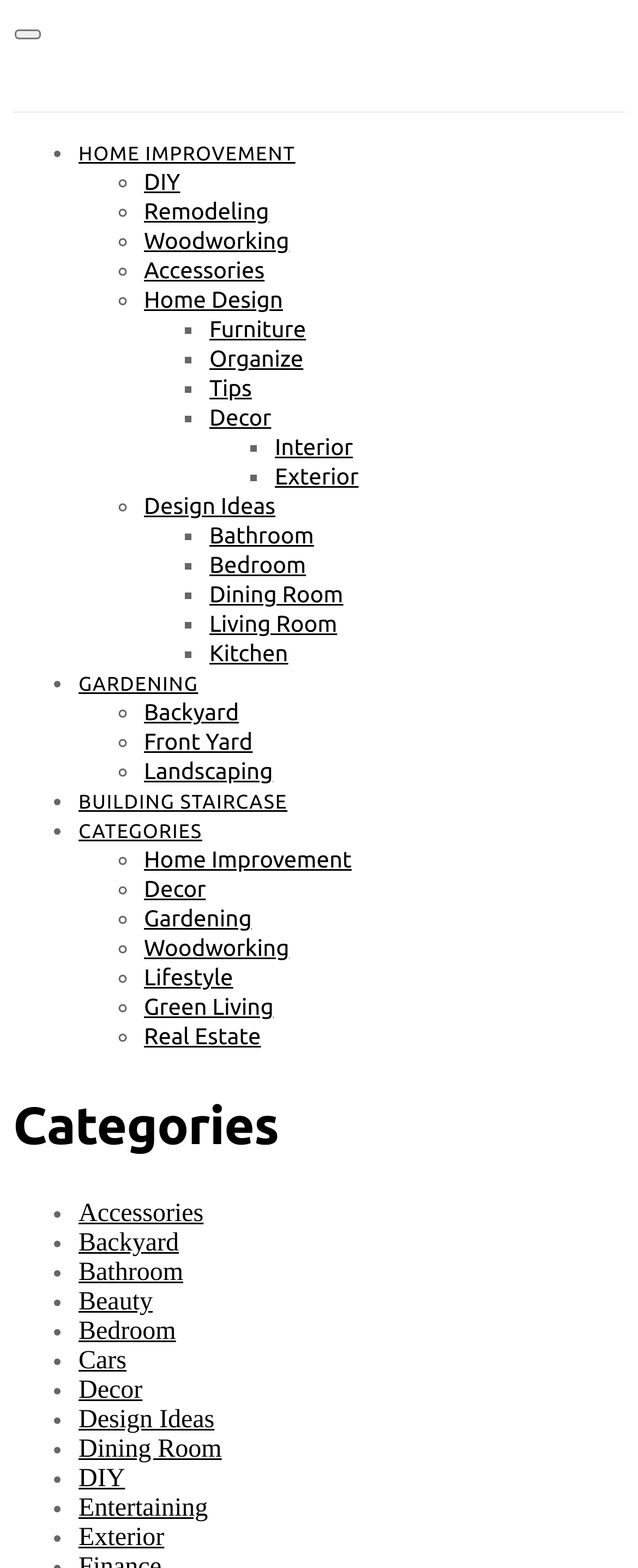Locate the bounding box for the described UI element: "Front Yard". Ensure the coordinates are four float numbers between 0 and 1, formatted as [left, top, right, bottom].

[0.228, 0.417, 0.399, 0.434]